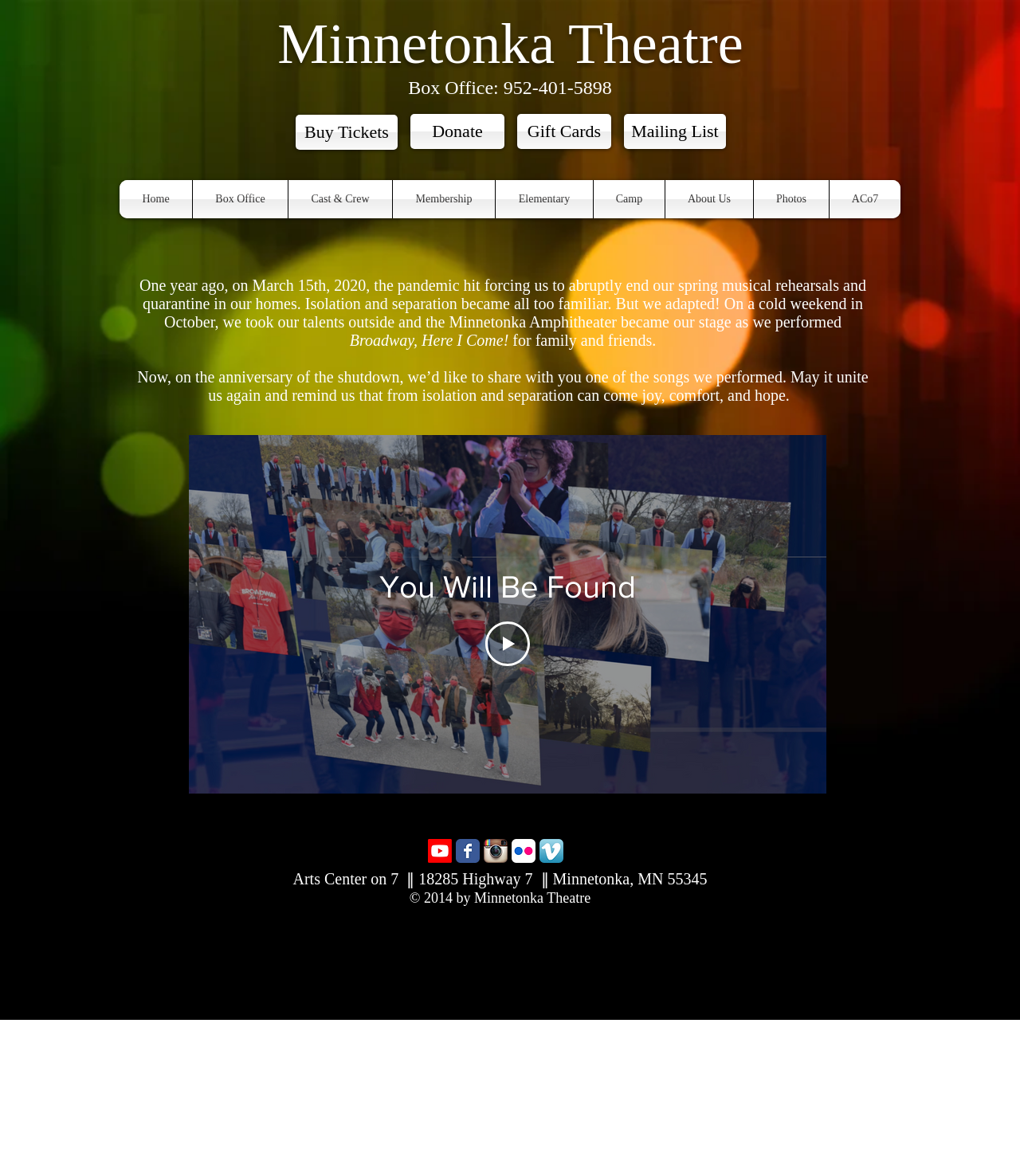Pinpoint the bounding box coordinates of the clickable element needed to complete the instruction: "Go to the Home page". The coordinates should be provided as four float numbers between 0 and 1: [left, top, right, bottom].

[0.117, 0.153, 0.188, 0.186]